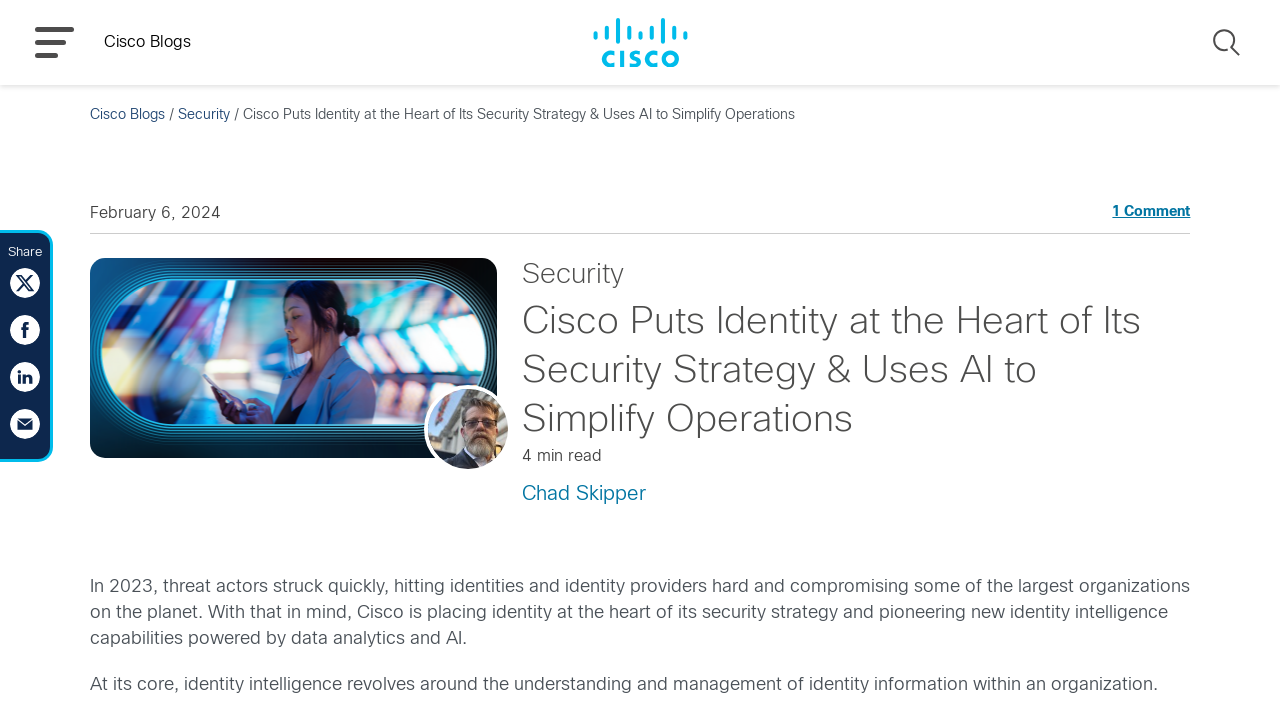Please extract the webpage's main title and generate its text content.

Cisco Puts Identity at the Heart of Its Security Strategy & Uses AI to Simplify Operations